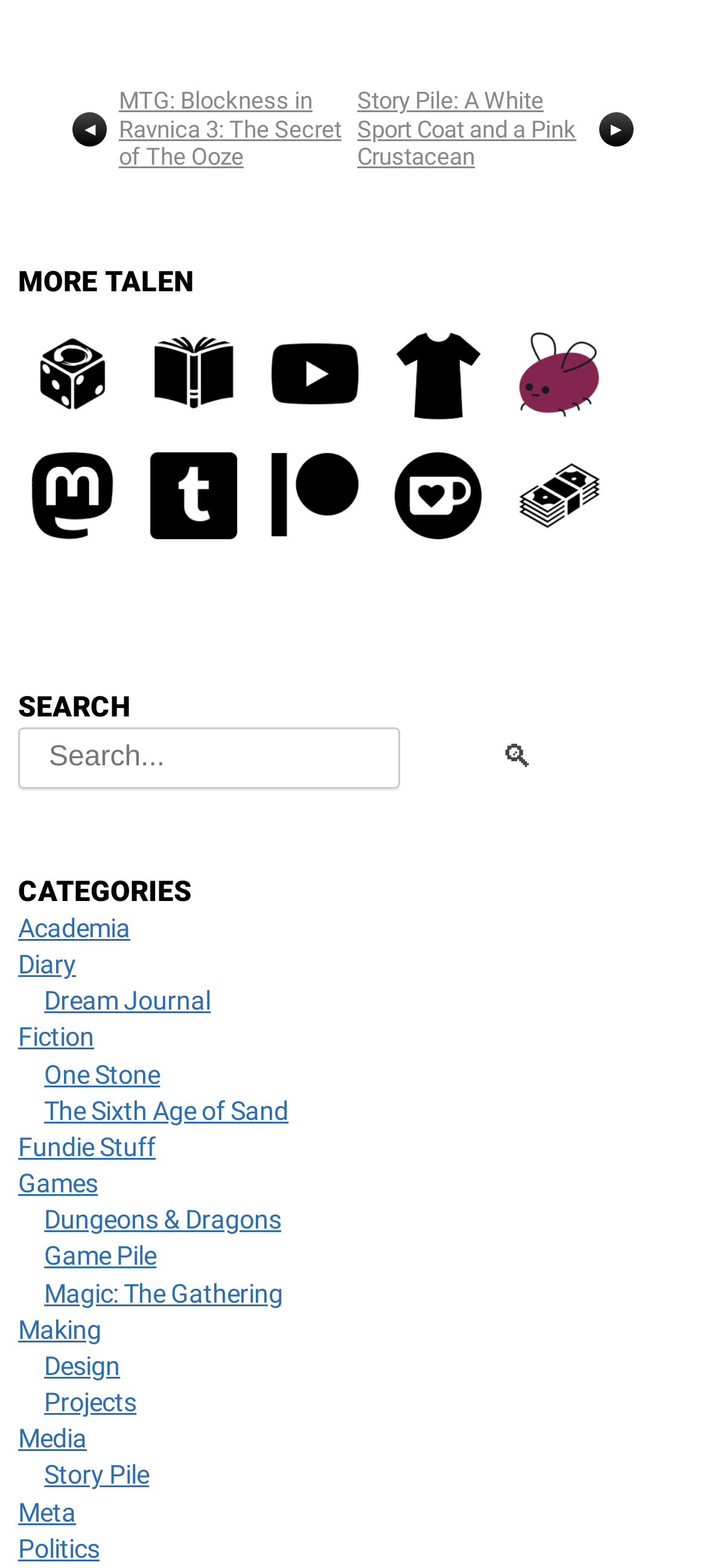Kindly provide the bounding box coordinates of the section you need to click on to fulfill the given instruction: "click the previous page link".

[0.103, 0.071, 0.168, 0.093]